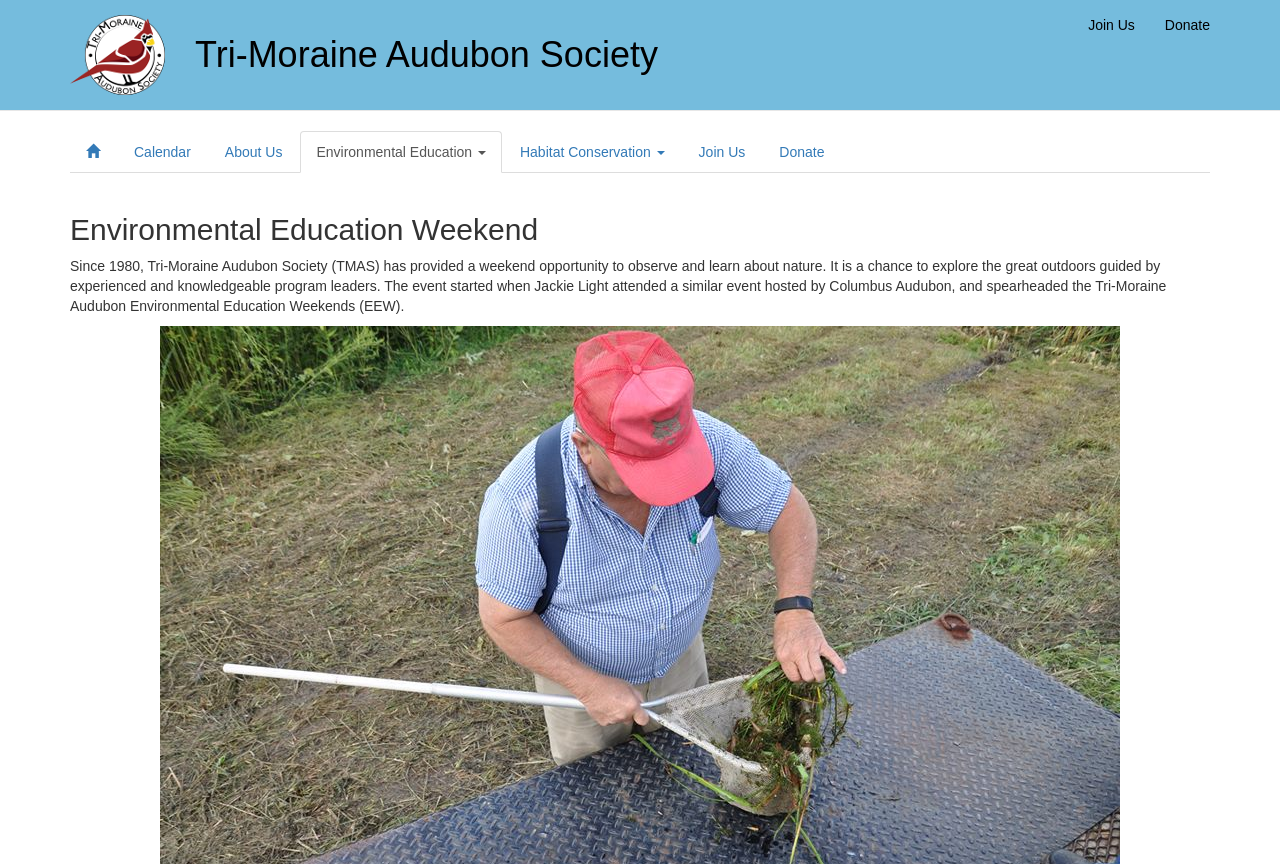What is the name of the organization hosting the event?
Using the image provided, answer with just one word or phrase.

Tri-Moraine Audubon Society